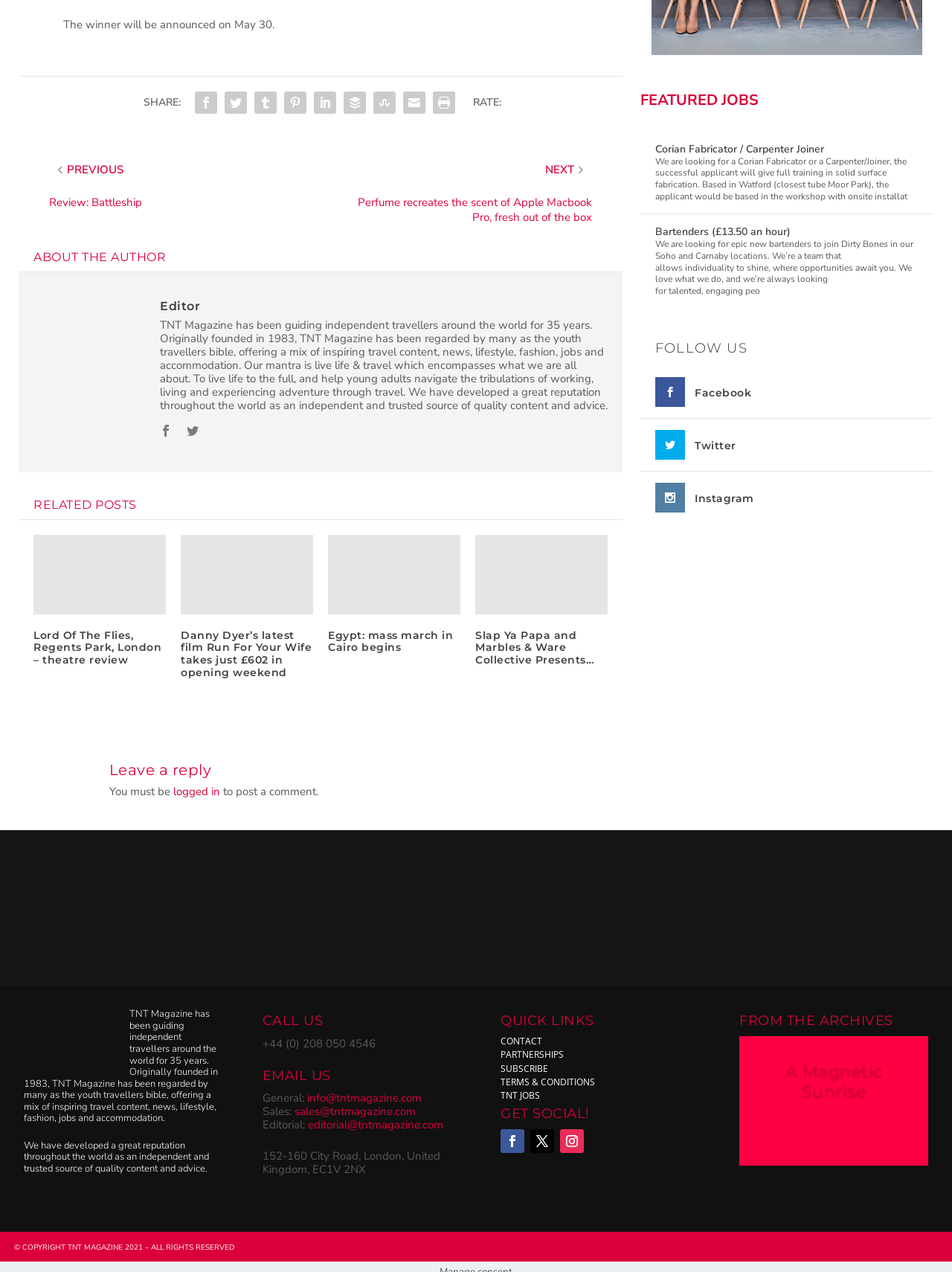What is the email address for general inquiries?
Provide a comprehensive and detailed answer to the question.

The email address for general inquiries is mentioned in the link element in the 'EMAIL US' section, which says 'info@tntmagazine.com'.